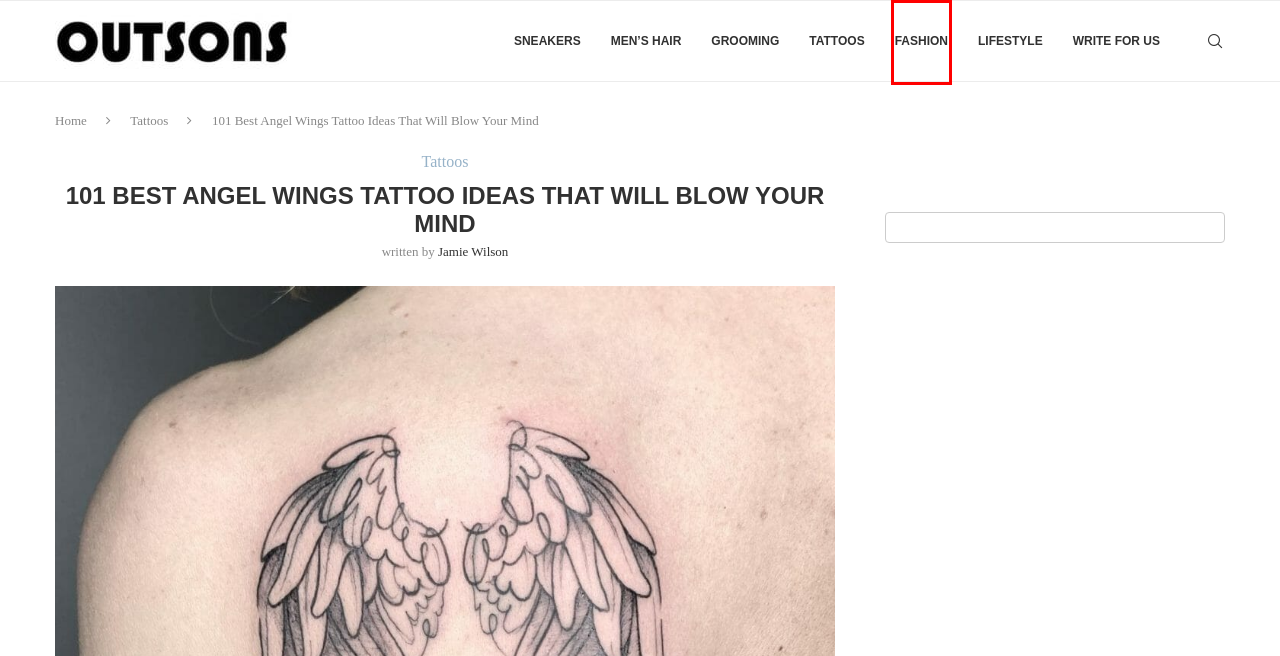You have a screenshot of a webpage with a red bounding box around an element. Identify the webpage description that best fits the new page that appears after clicking the selected element in the red bounding box. Here are the candidates:
A. Lifestyle - Outsons
B. Write For Us - Outsons
C. Tattoos - Outsons
D. Jamie Wilson - Outsons
E. Sneakers - Outsons
F. Outsons - Get fashion tips, tattoo ideas and style advice
G. Men's Fashion - Outsons
H. Men's Hair - Outsons

G